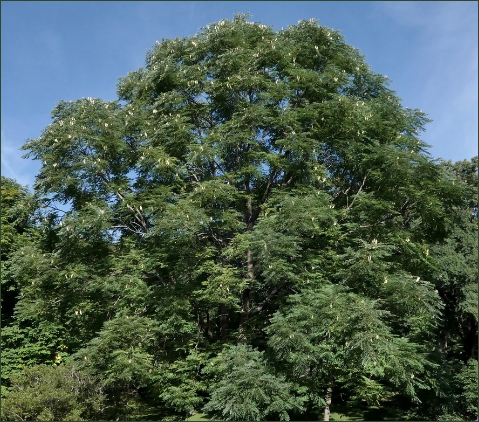Is the tree in a natural setting?
Provide an in-depth and detailed answer to the question.

The caption suggests that the setting appears to be a 'well-maintained garden or arboretum', implying that the tree is in a cultivated or controlled environment rather than a natural setting.